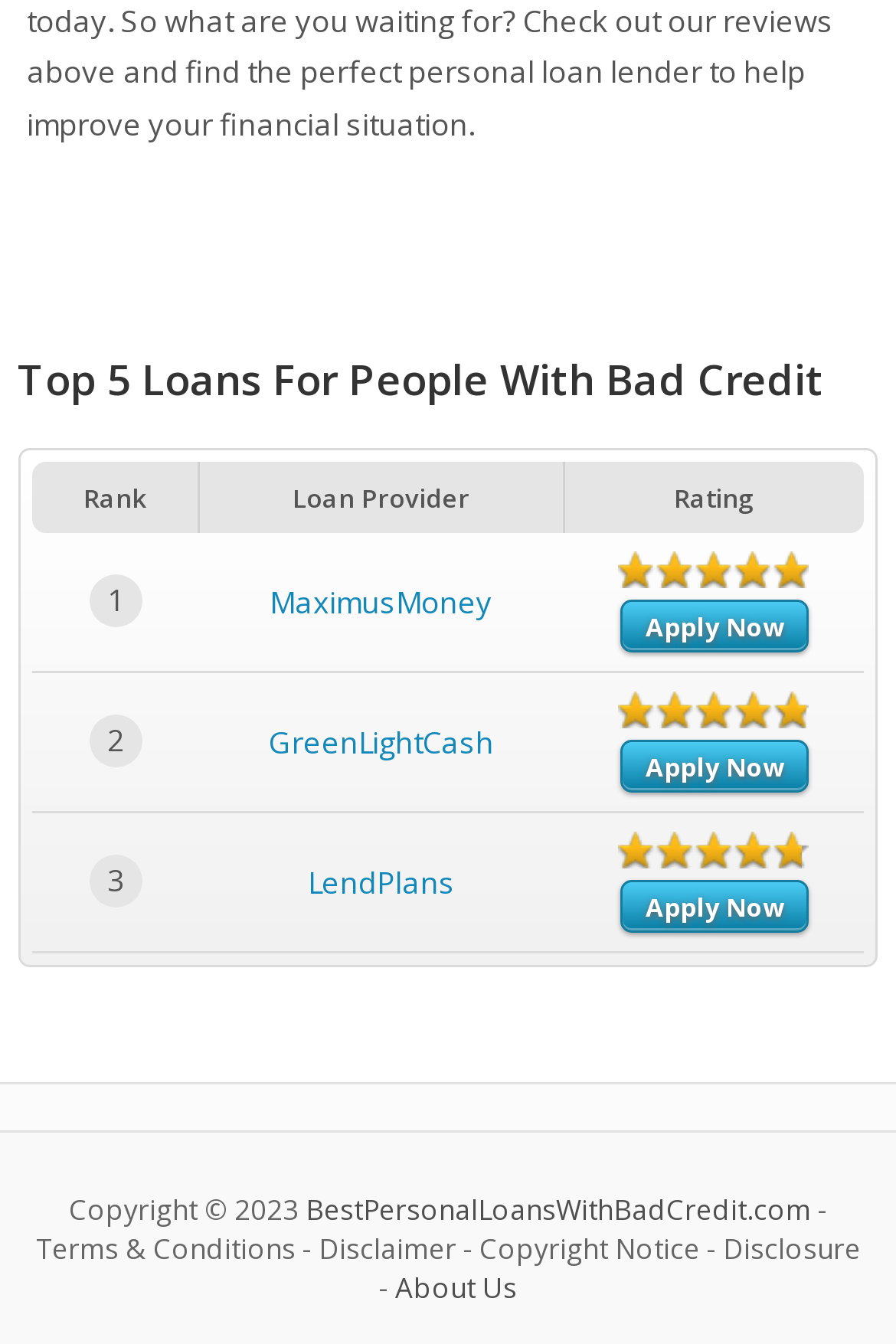Locate the bounding box coordinates of the clickable region necessary to complete the following instruction: "Forgot your password?". Provide the coordinates in the format of four float numbers between 0 and 1, i.e., [left, top, right, bottom].

None